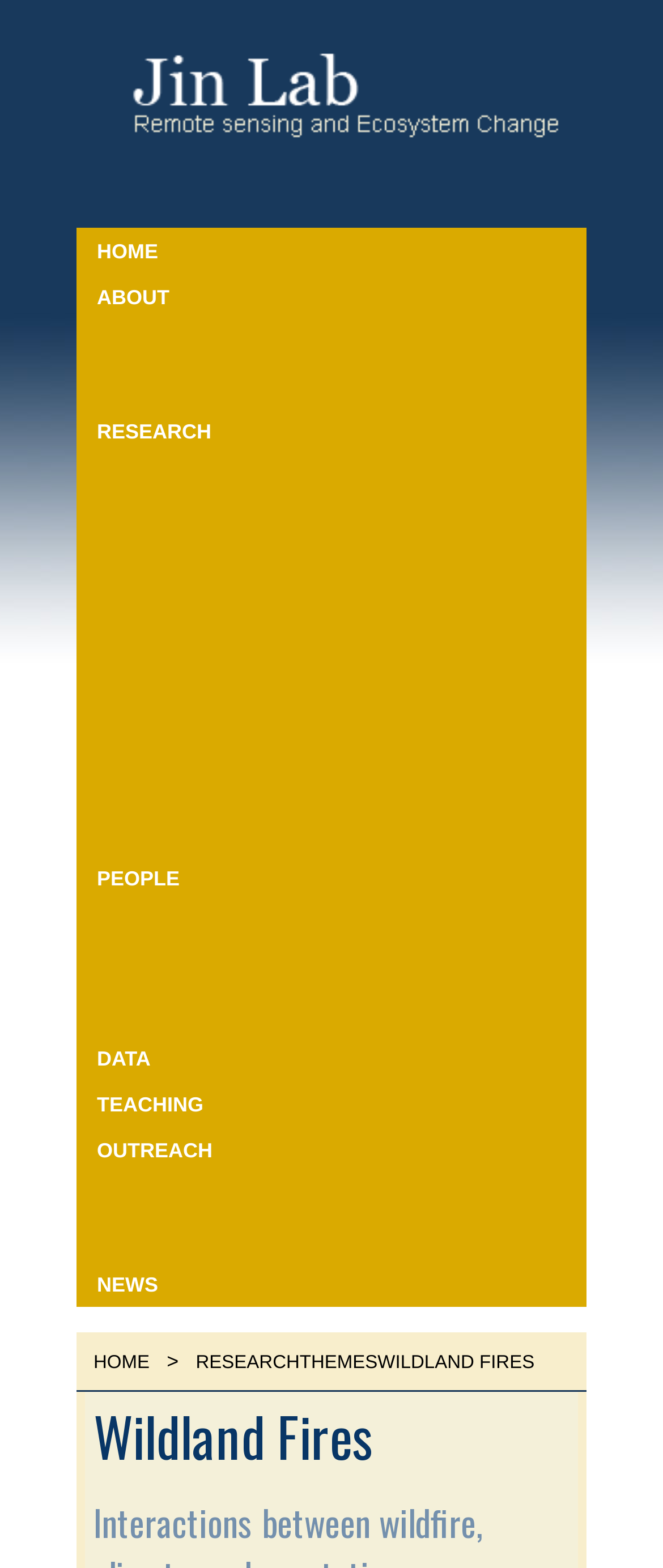Summarize the webpage in an elaborate manner.

The webpage is about Wildland Fires, specifically related to the Jin Lab, which focuses on Remote Sensing and Ecosystem Change. 

At the top of the page, there is a logo or an image of the Jin Lab, accompanied by a link to the lab's homepage. 

Below the logo, there is a navigation menu with 8 links: HOME, ABOUT, RESEARCH, PEOPLE, DATA, TEACHING, OUTREACH, and NEWS. These links are aligned horizontally and take up most of the width of the page.

On the bottom left of the page, there is a secondary navigation menu with 4 links: HOME, >, RESEARCH, and THEMES. The > symbol is a separator between the HOME and RESEARCH links. 

To the right of the secondary navigation menu, there is a heading that reads "Wildland Fires". This heading is prominent and takes up a significant amount of space on the page.